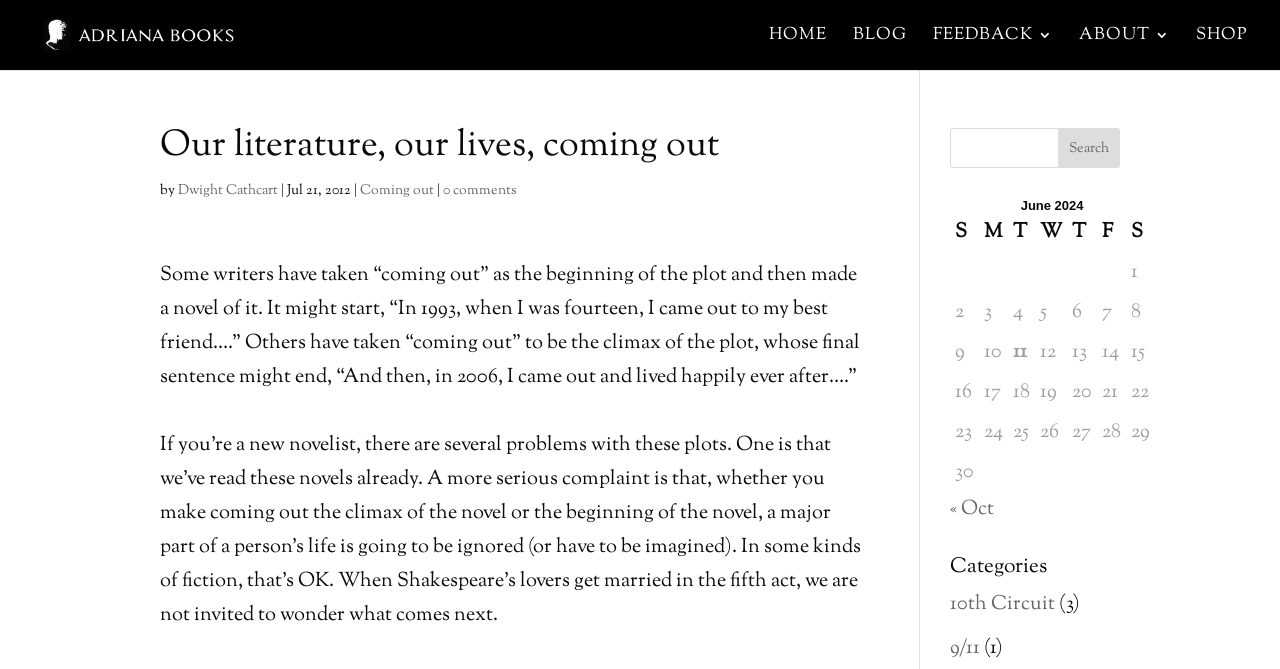From the element description: "0 comments", extract the bounding box coordinates of the UI element. The coordinates should be expressed as four float numbers between 0 and 1, in the order [left, top, right, bottom].

[0.346, 0.271, 0.404, 0.3]